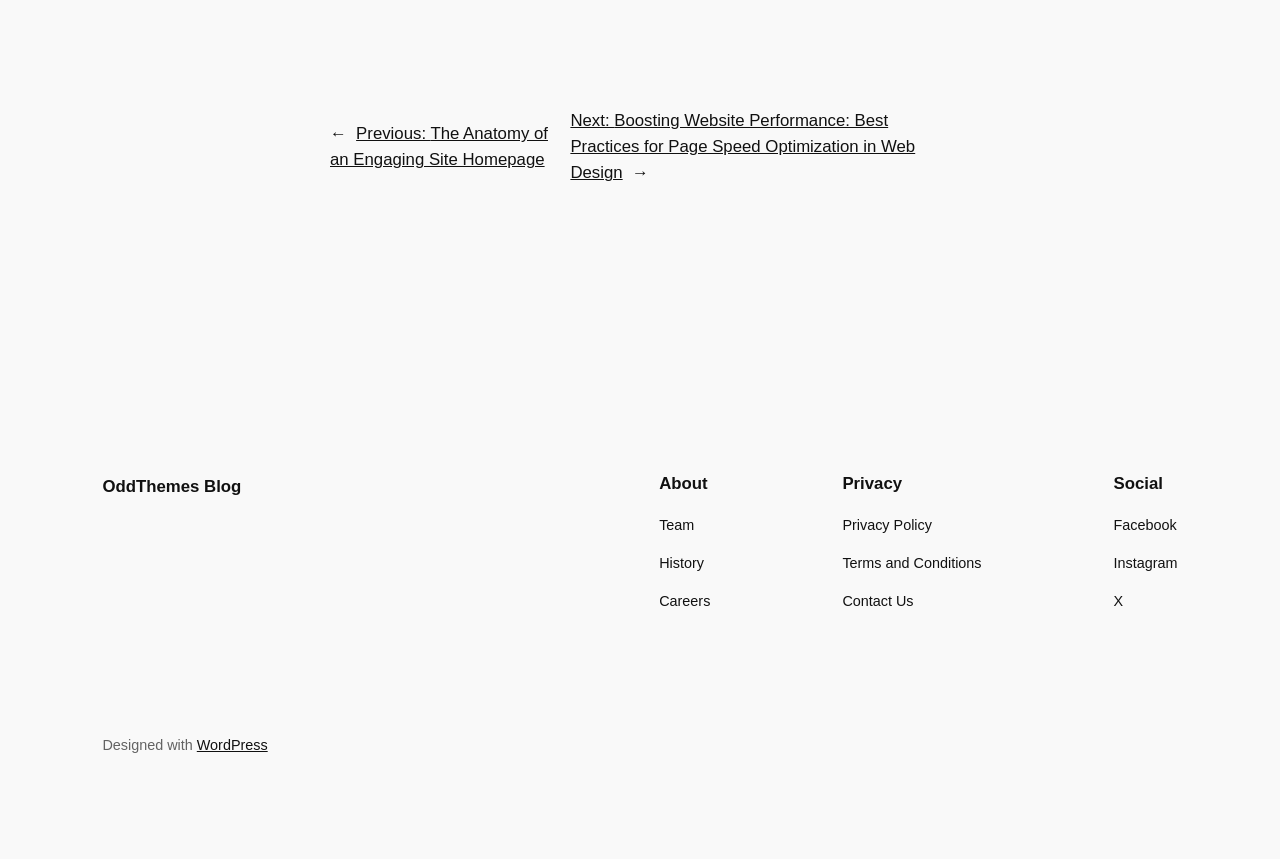Locate the bounding box coordinates of the UI element described by: "Terms and Conditions". Provide the coordinates as four float numbers between 0 and 1, formatted as [left, top, right, bottom].

[0.658, 0.643, 0.767, 0.669]